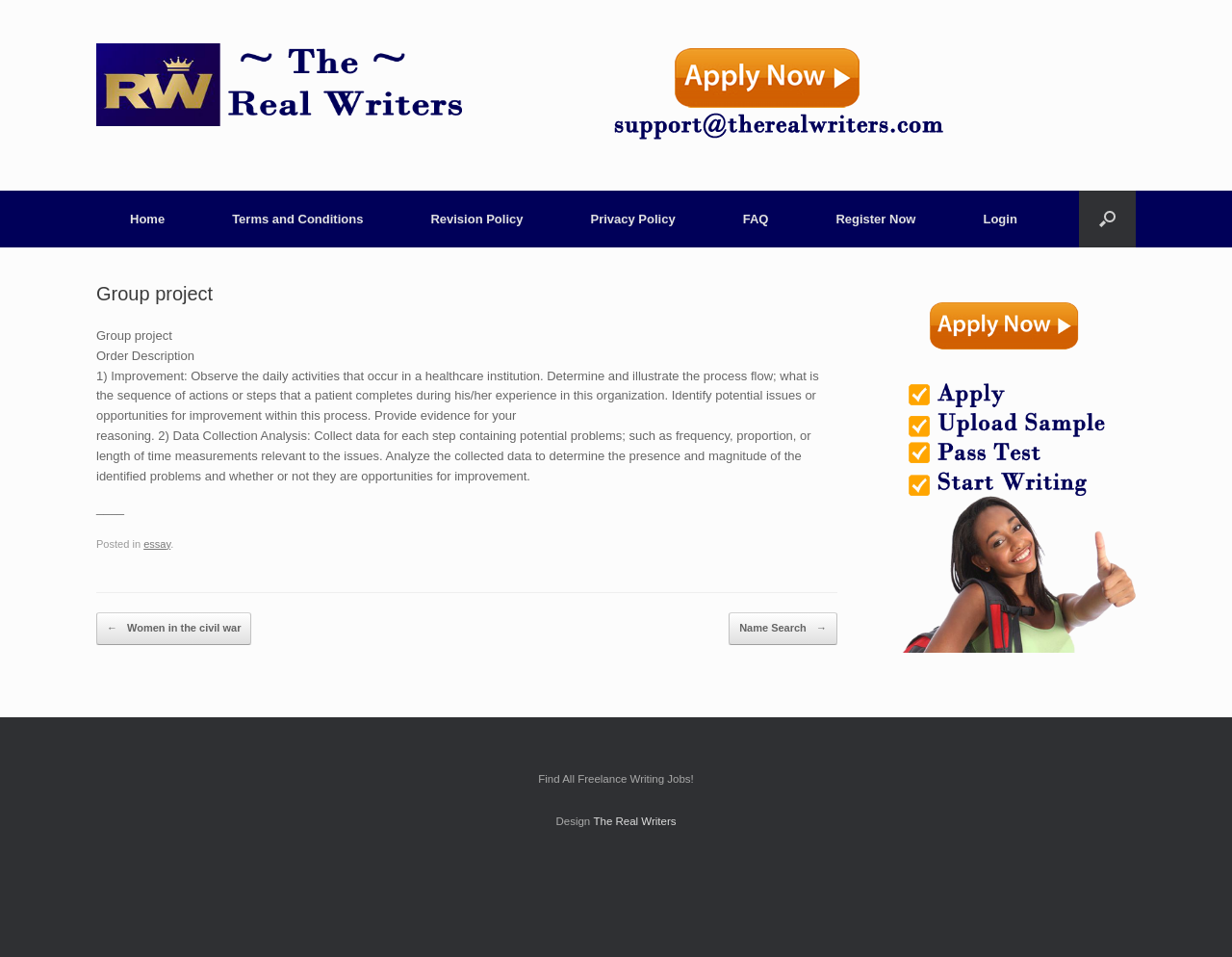Utilize the details in the image to give a detailed response to the question: What is the category of the post?

The category of the post is mentioned at the bottom of the article, and it is 'essay'.